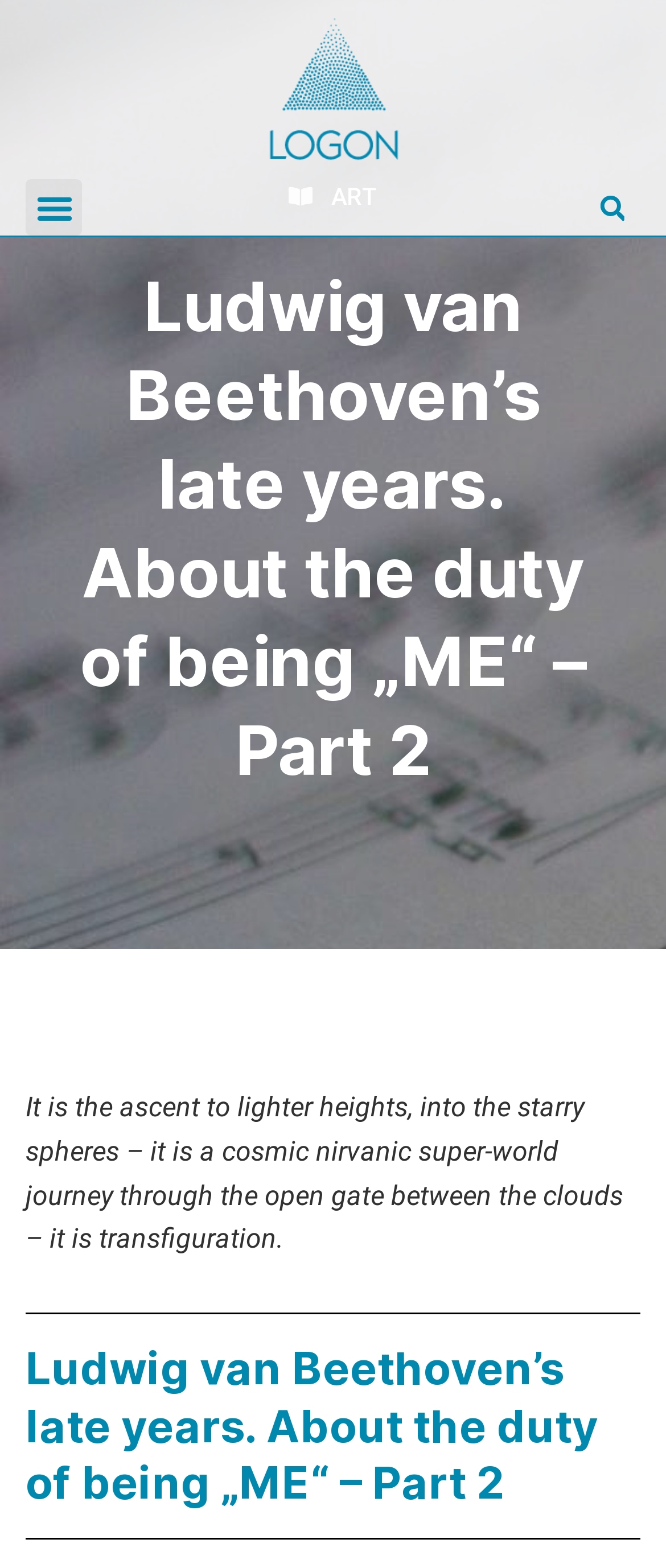Answer briefly with one word or phrase:
How many headings are on the webpage?

2